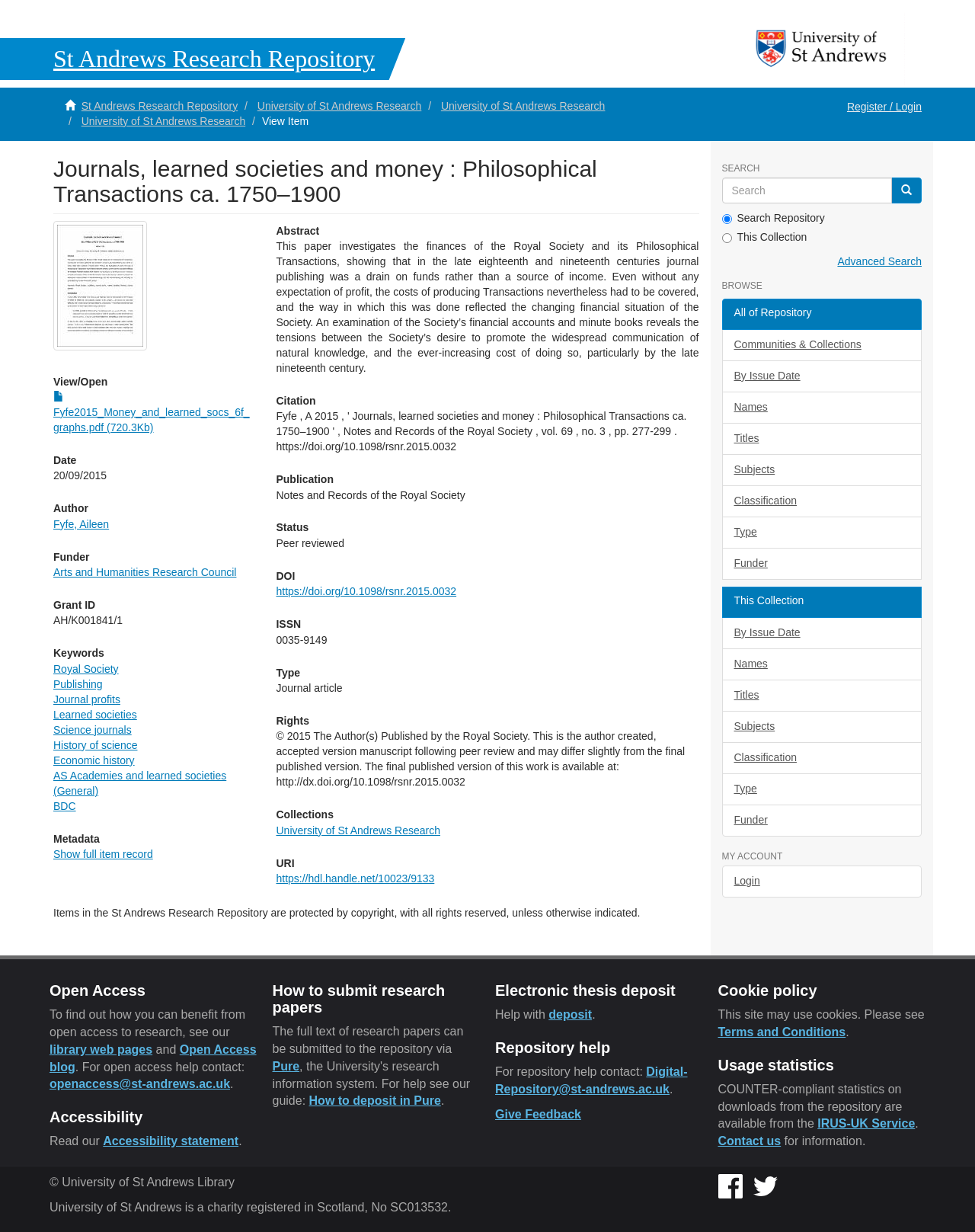Provide a comprehensive description of the webpage.

This webpage is about a research article titled "Journals, learned societies and money : Philosophical Transactions ca. 1750–1900". At the top, there is a heading "St Andrews Research Repository" followed by a link to "St Andrews University Home" with an accompanying image. Below this, there are several links to navigate within the repository, including "University of St Andrews Research" and "Register / Login".

The main content of the page is divided into two sections. On the left, there is a list of metadata about the article, including the title, author, date, and keywords. There are also links to download the article in PDF format and to view the item record. Below this, there is a section with headings for "Metadata", "Abstract", "Citation", "Publication", "Status", "DOI", "ISSN", "Type", "Rights", and "Collections", each with corresponding information about the article.

On the right, there is a search bar with a "Go" button and options to search the entire repository or a specific collection. Below this, there are links to browse the repository by various criteria, such as issue date, names, titles, subjects, classification, and type.

At the bottom of the page, there is a notice about copyright and a link to advanced search. The overall layout is organized and easy to navigate, with clear headings and concise text.